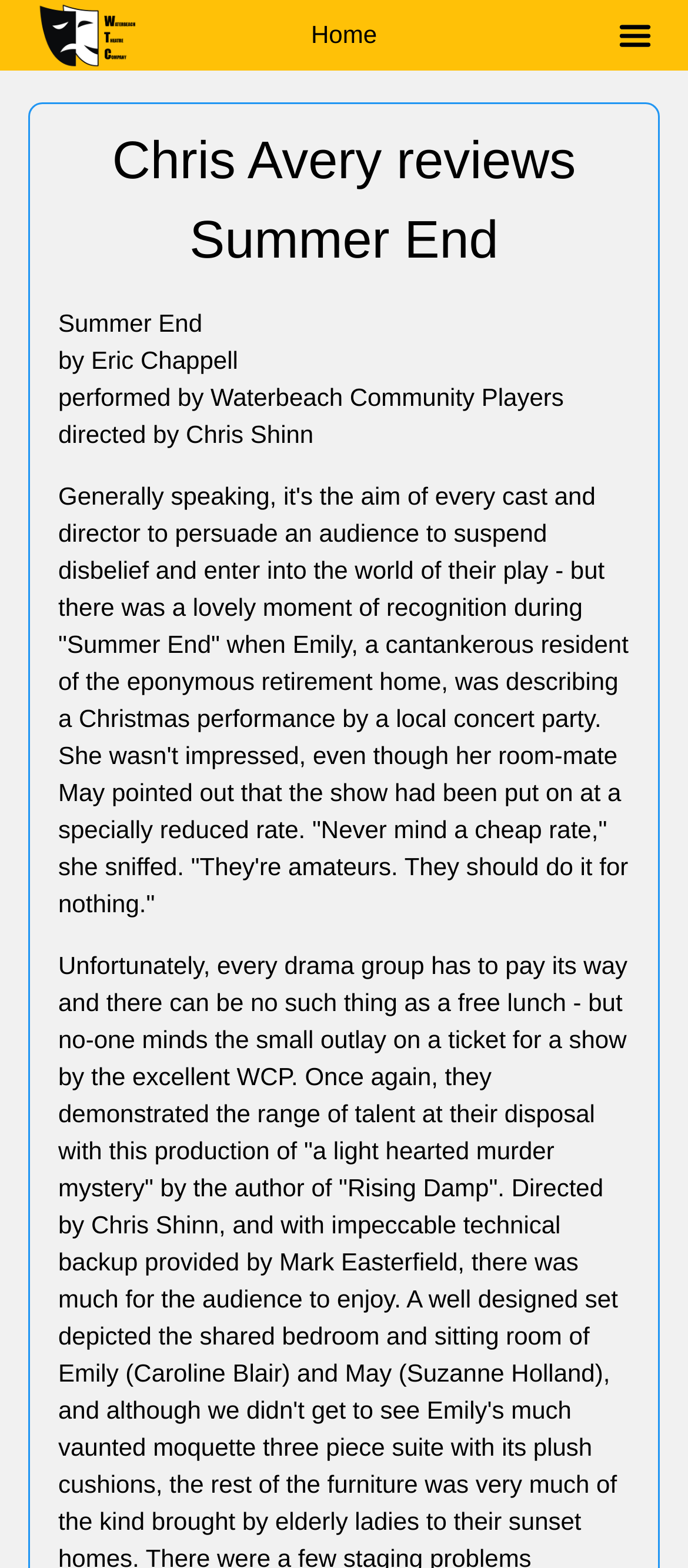What is the name of the play being reviewed?
From the image, respond using a single word or phrase.

Summer End